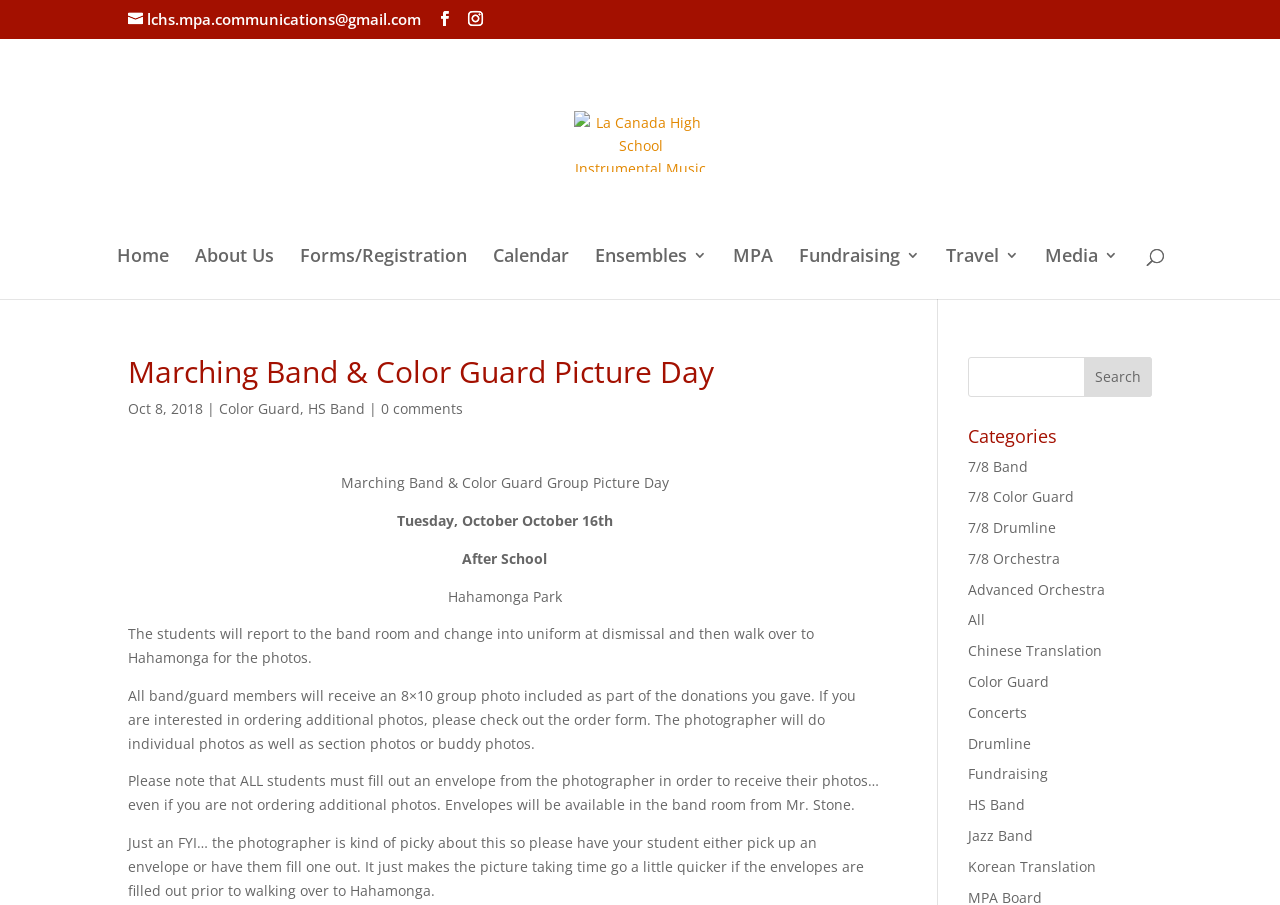Find the bounding box of the web element that fits this description: "7/8 Color Guard".

[0.756, 0.538, 0.839, 0.559]